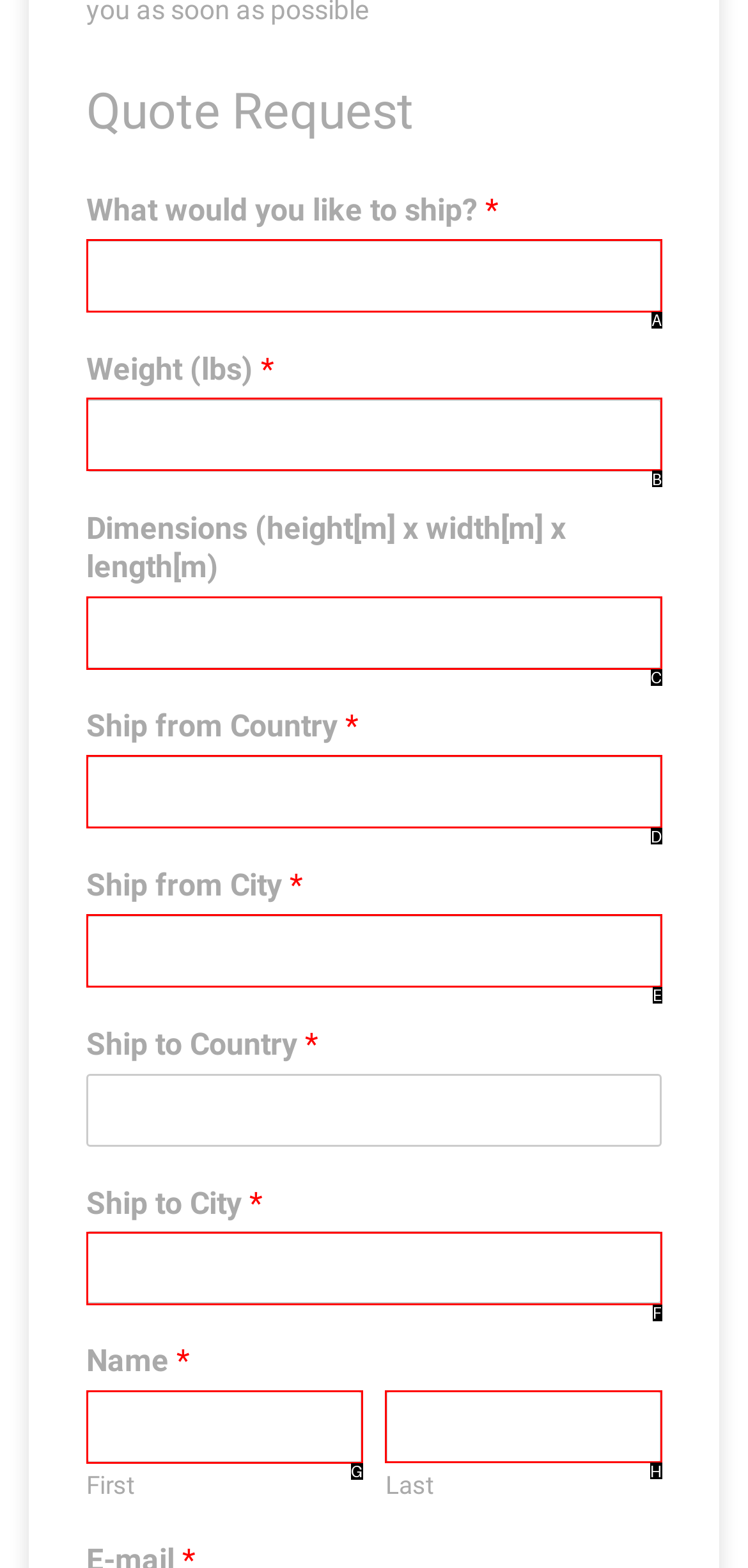Select the letter of the UI element you need to click to complete this task: Enter your last name.

H